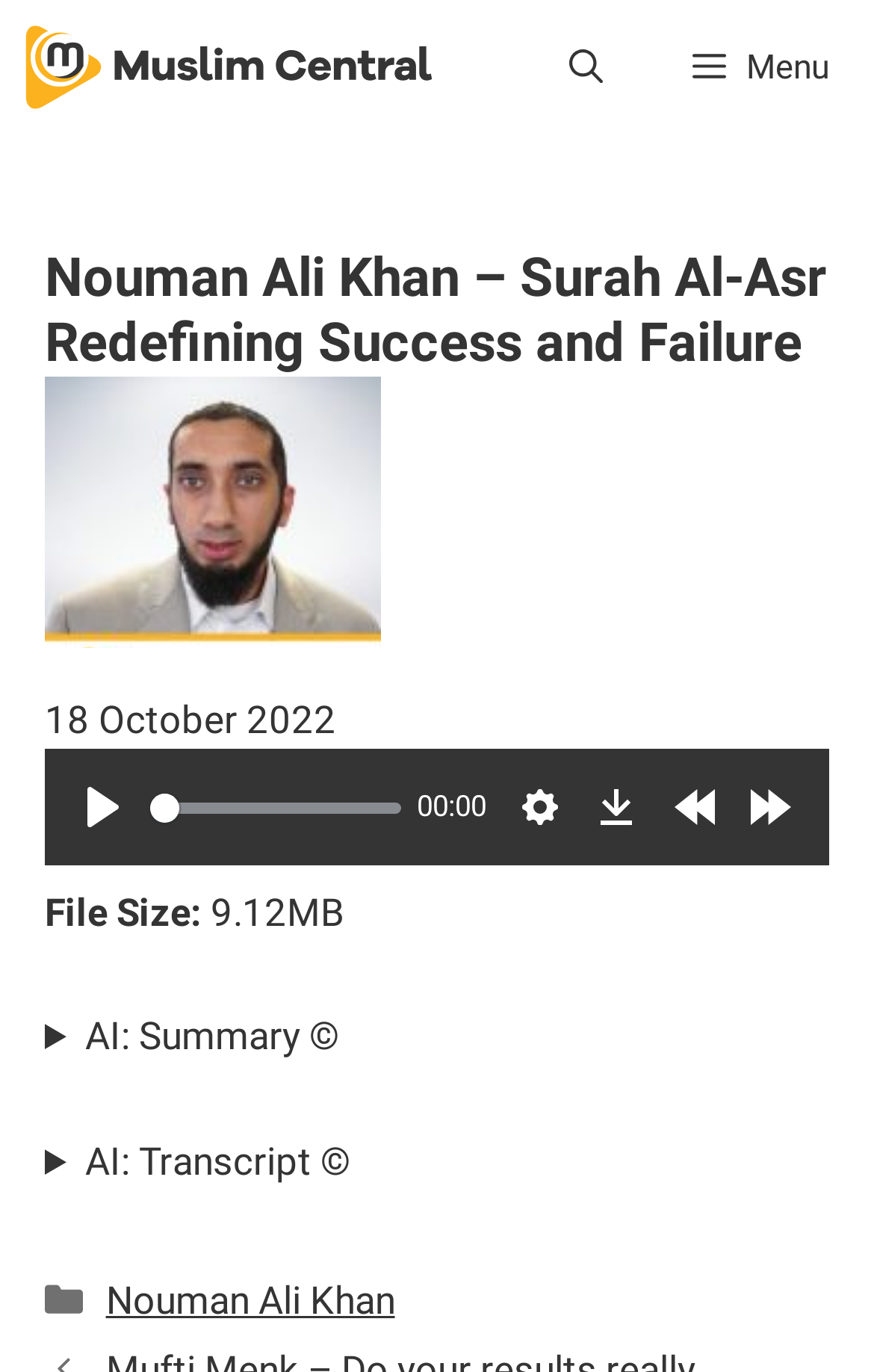Determine the bounding box coordinates of the clickable region to execute the instruction: "Adjust the seek slider". The coordinates should be four float numbers between 0 and 1, denoted as [left, top, right, bottom].

[0.172, 0.573, 0.458, 0.604]